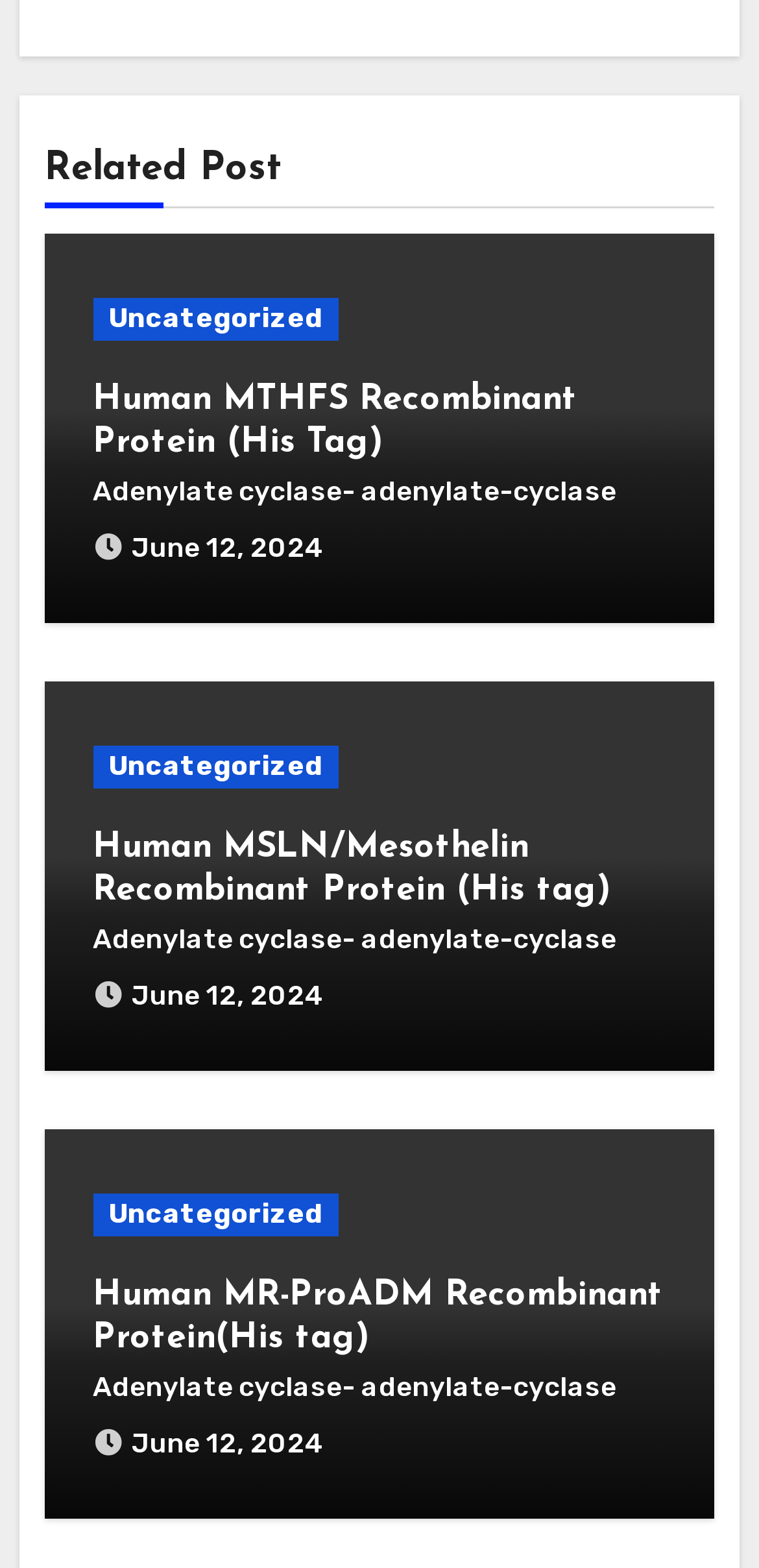Identify the coordinates of the bounding box for the element described below: "parent_node: Uncategorized". Return the coordinates as four float numbers between 0 and 1: [left, top, right, bottom].

[0.058, 0.149, 0.942, 0.398]